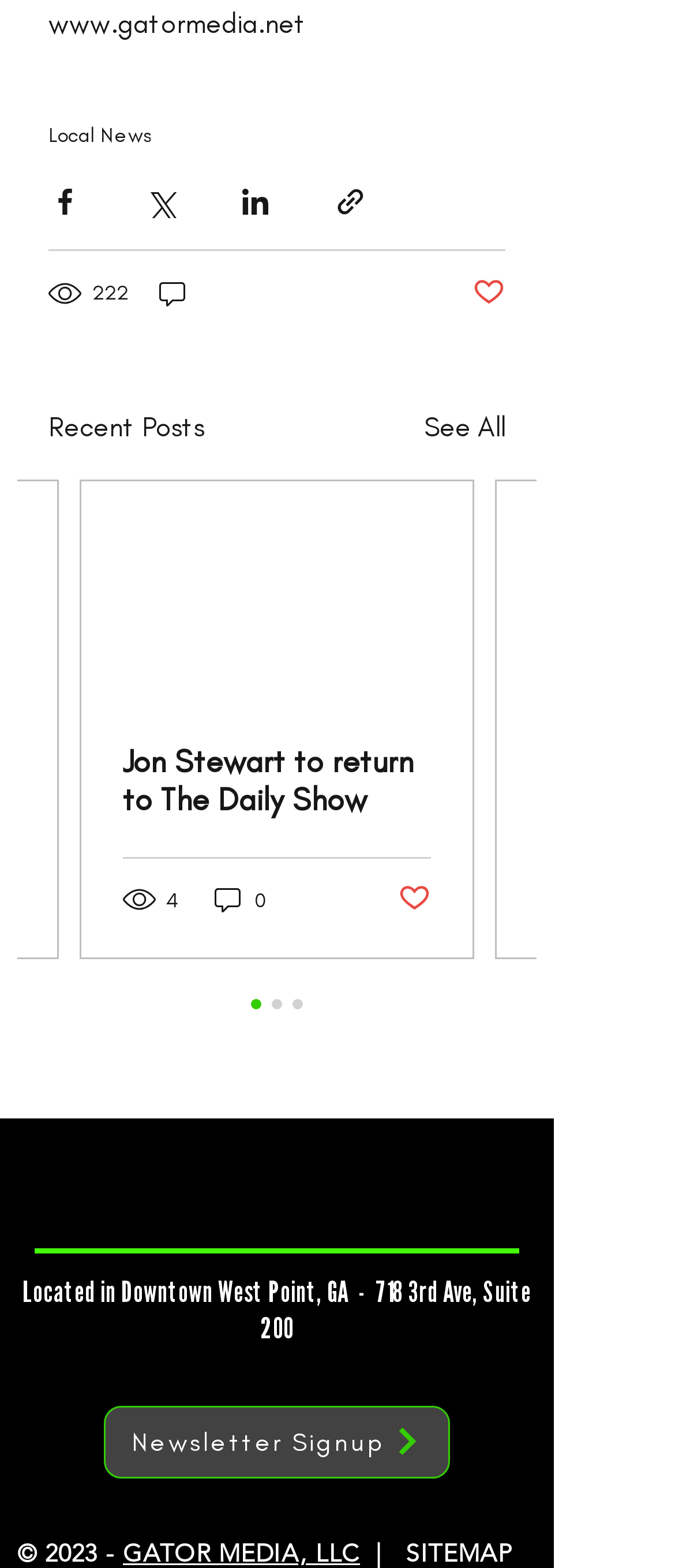Could you locate the bounding box coordinates for the section that should be clicked to accomplish this task: "Share via Facebook".

[0.072, 0.118, 0.121, 0.139]